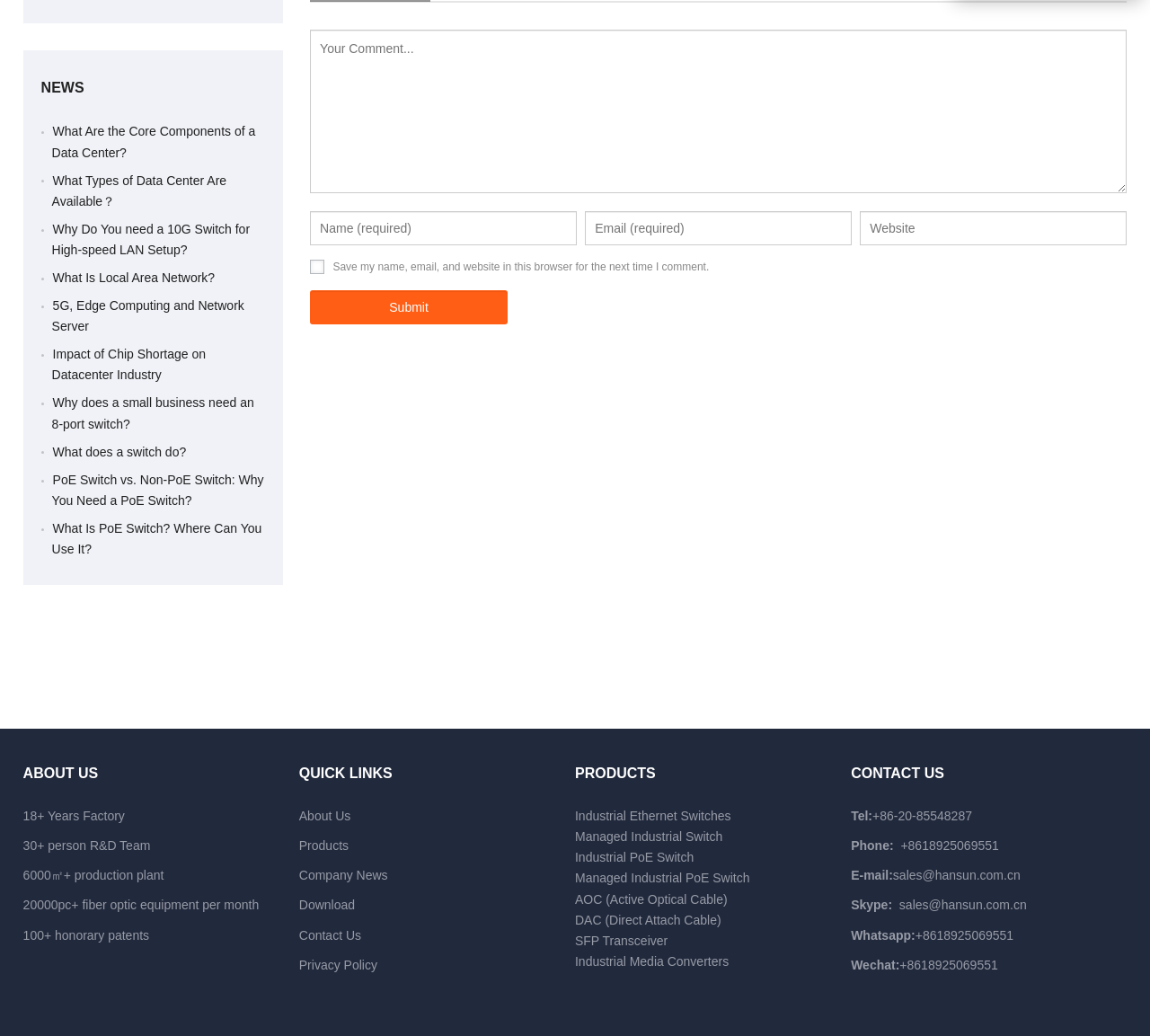What is the company's experience in the industry?
Based on the image content, provide your answer in one word or a short phrase.

18+ years